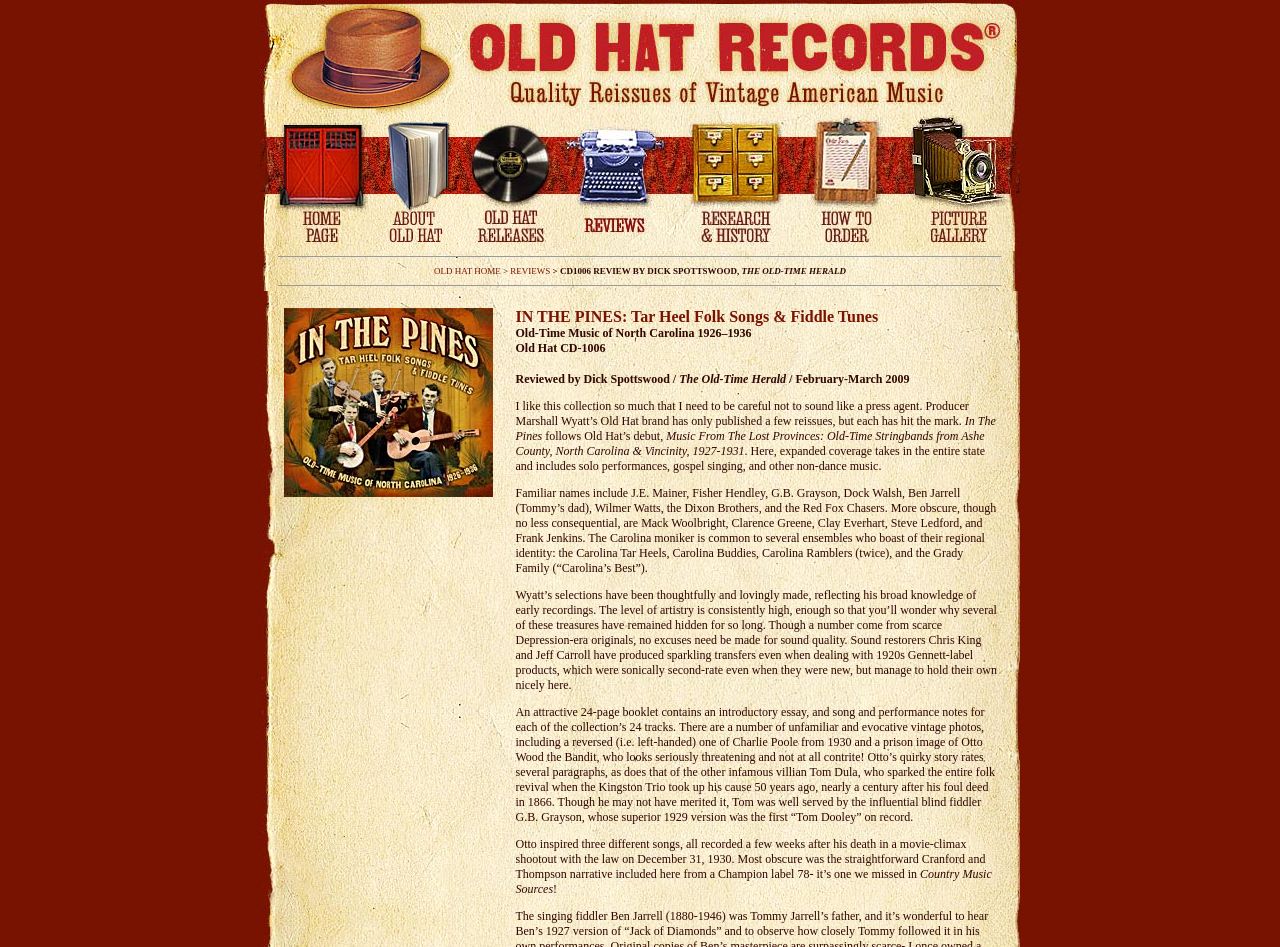Provide a one-word or one-phrase answer to the question:
How many links are in the top navigation bar?

8